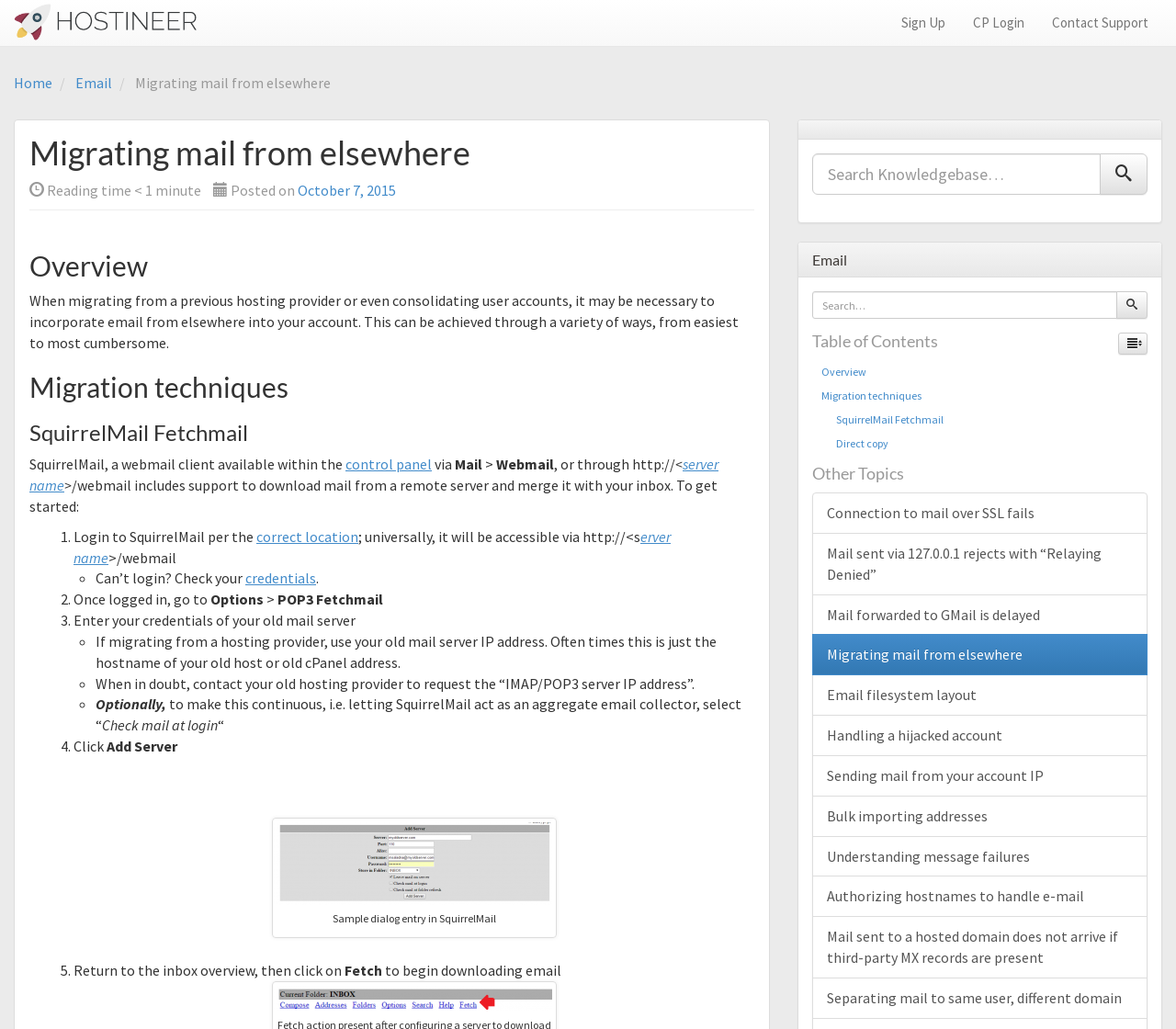Please identify the coordinates of the bounding box for the clickable region that will accomplish this instruction: "Search Knowledgebase…".

[0.691, 0.149, 0.936, 0.189]